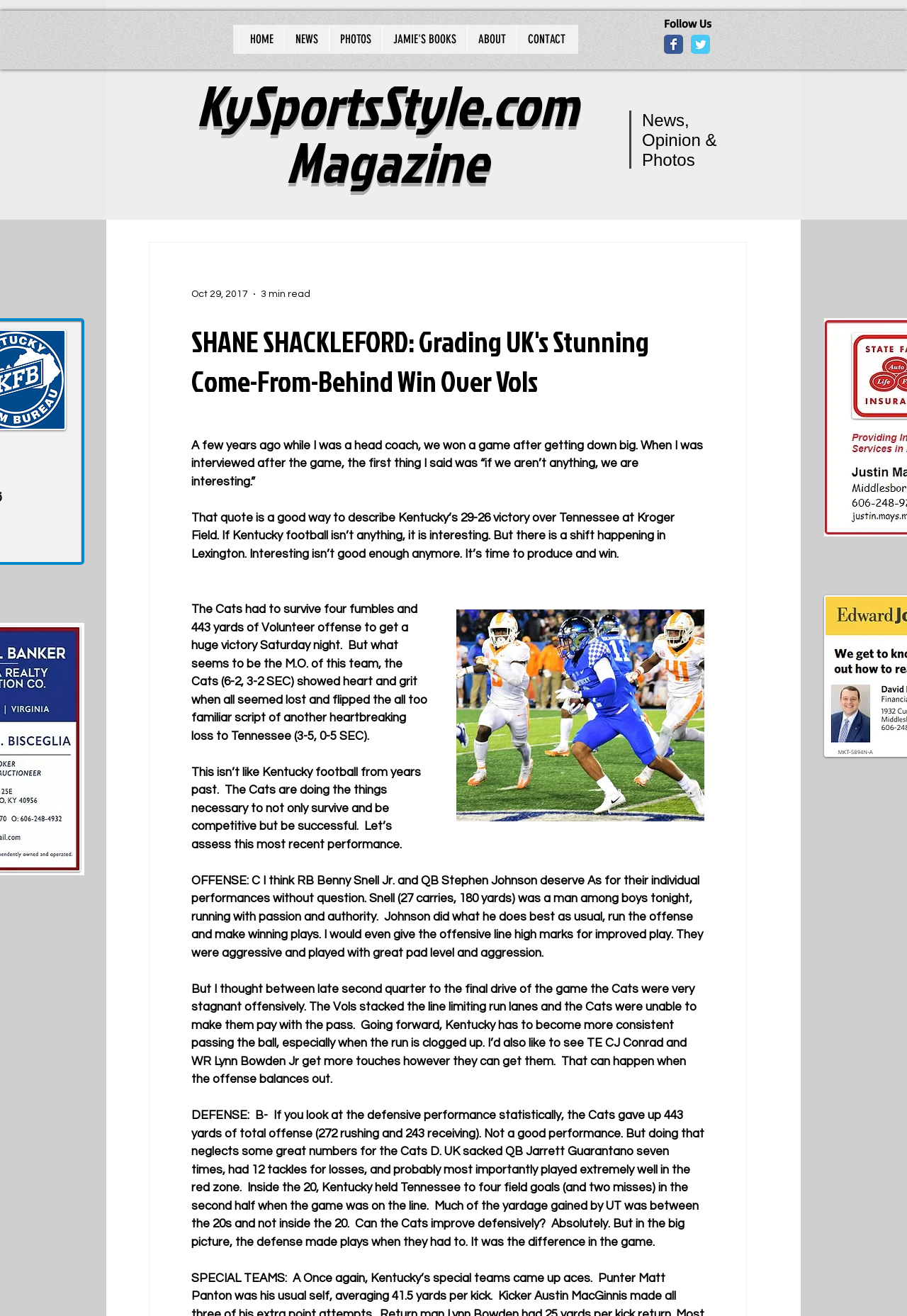How many sacks did the UK defense have?
Please provide a single word or phrase as the answer based on the screenshot.

seven